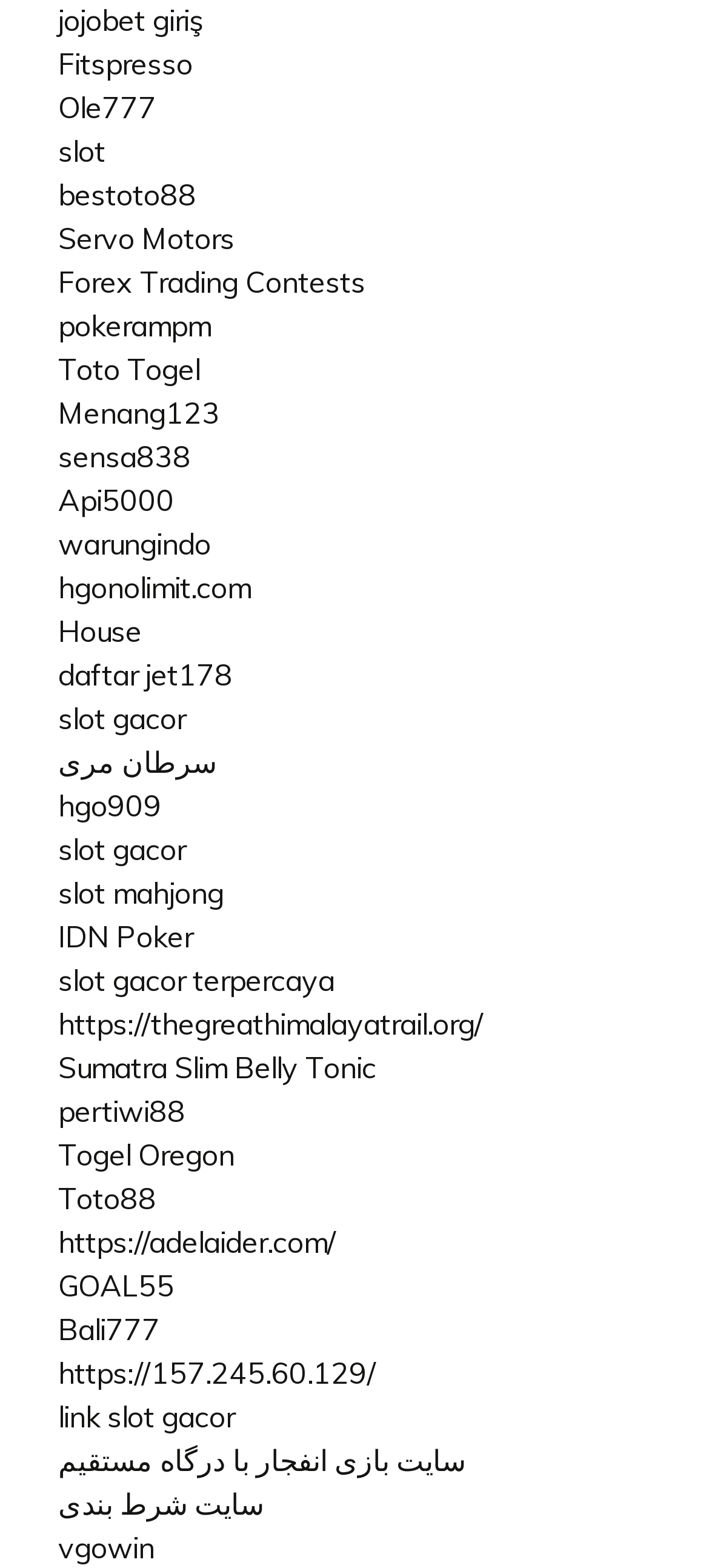How many links are listed on this webpage?
Give a one-word or short-phrase answer derived from the screenshot.

Over 30